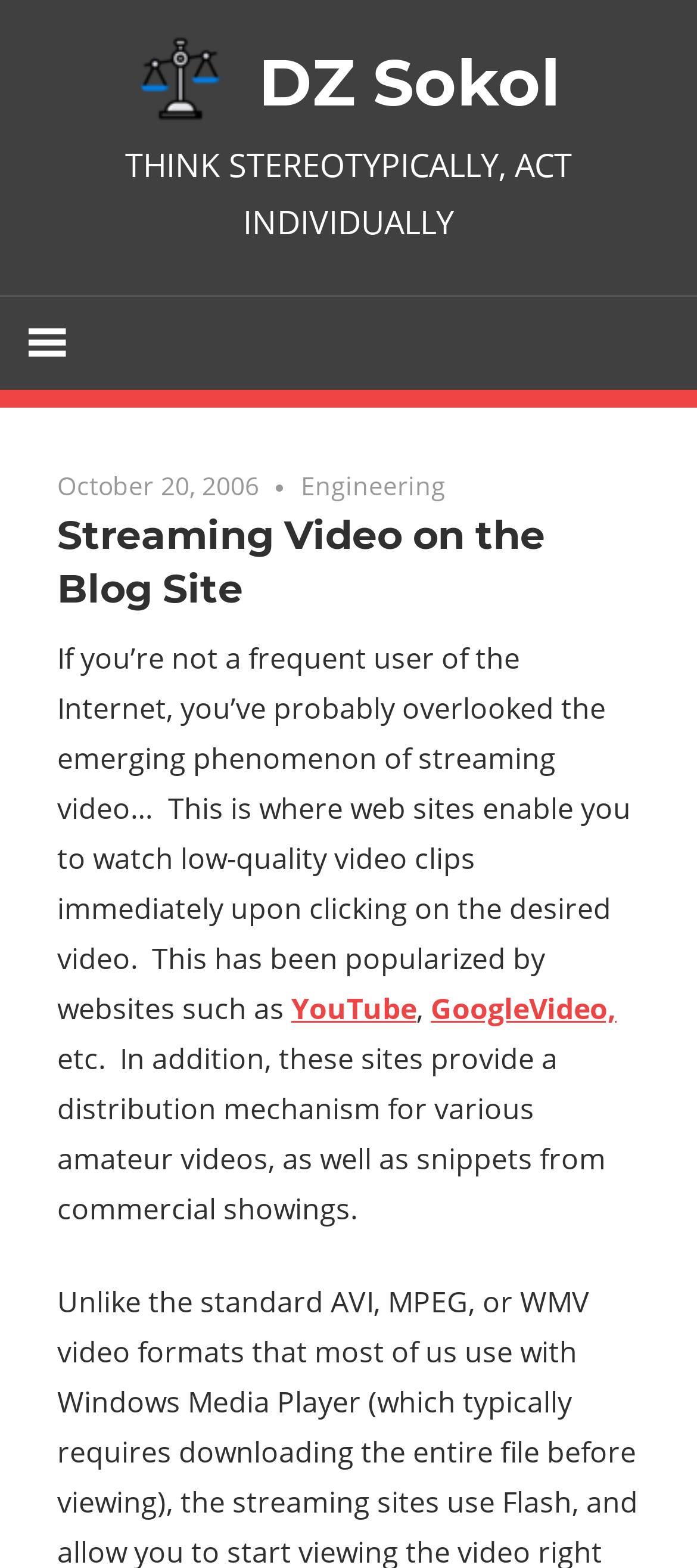What is the category of the blog post?
Please answer the question with a detailed and comprehensive explanation.

The category of the blog post can be found in the header section of the webpage, where it is written as 'Engineering'. This category is located next to the date of the blog post and below the blog site's name.